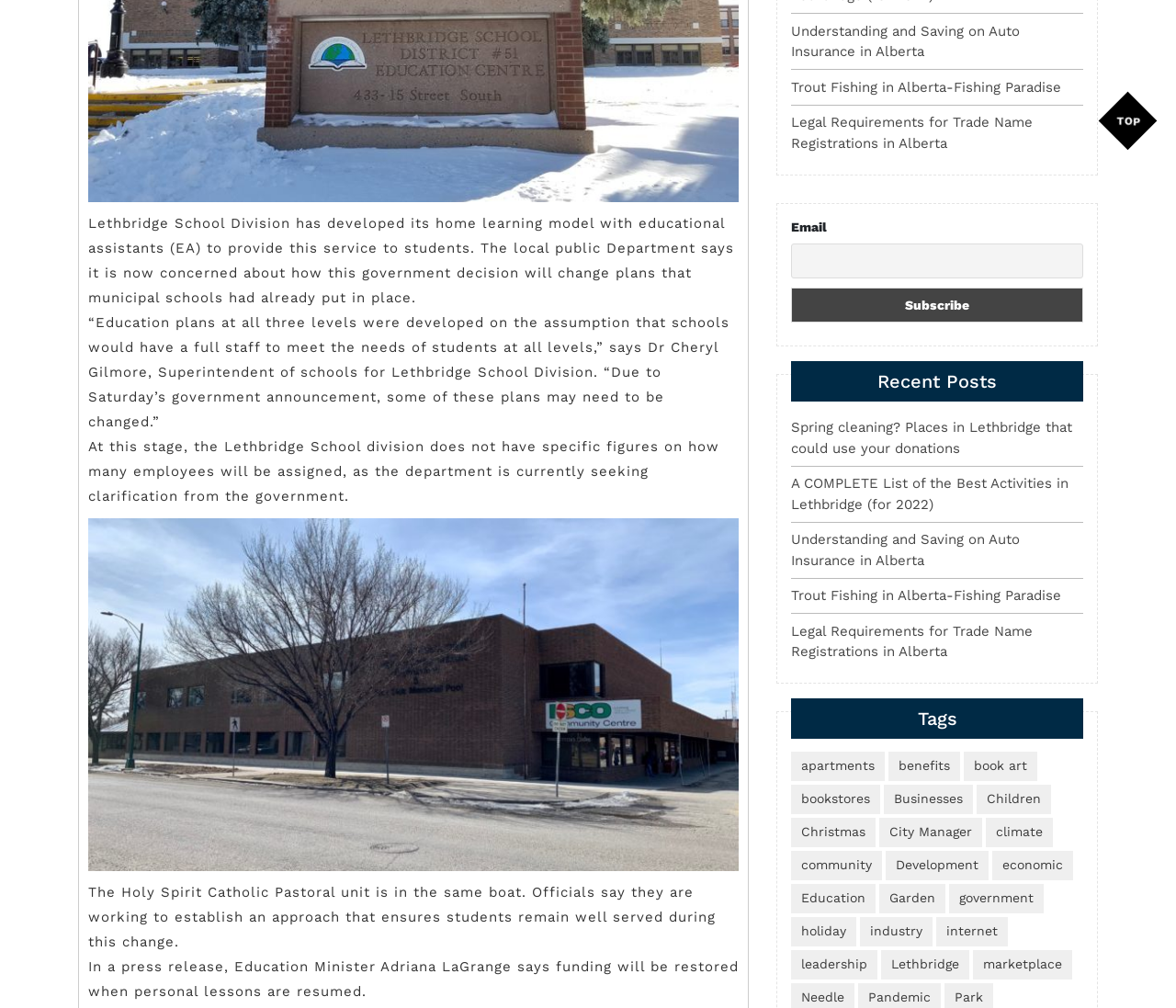How many items are related to 'Lethbridge'?
Give a single word or phrase as your answer by examining the image.

11 items